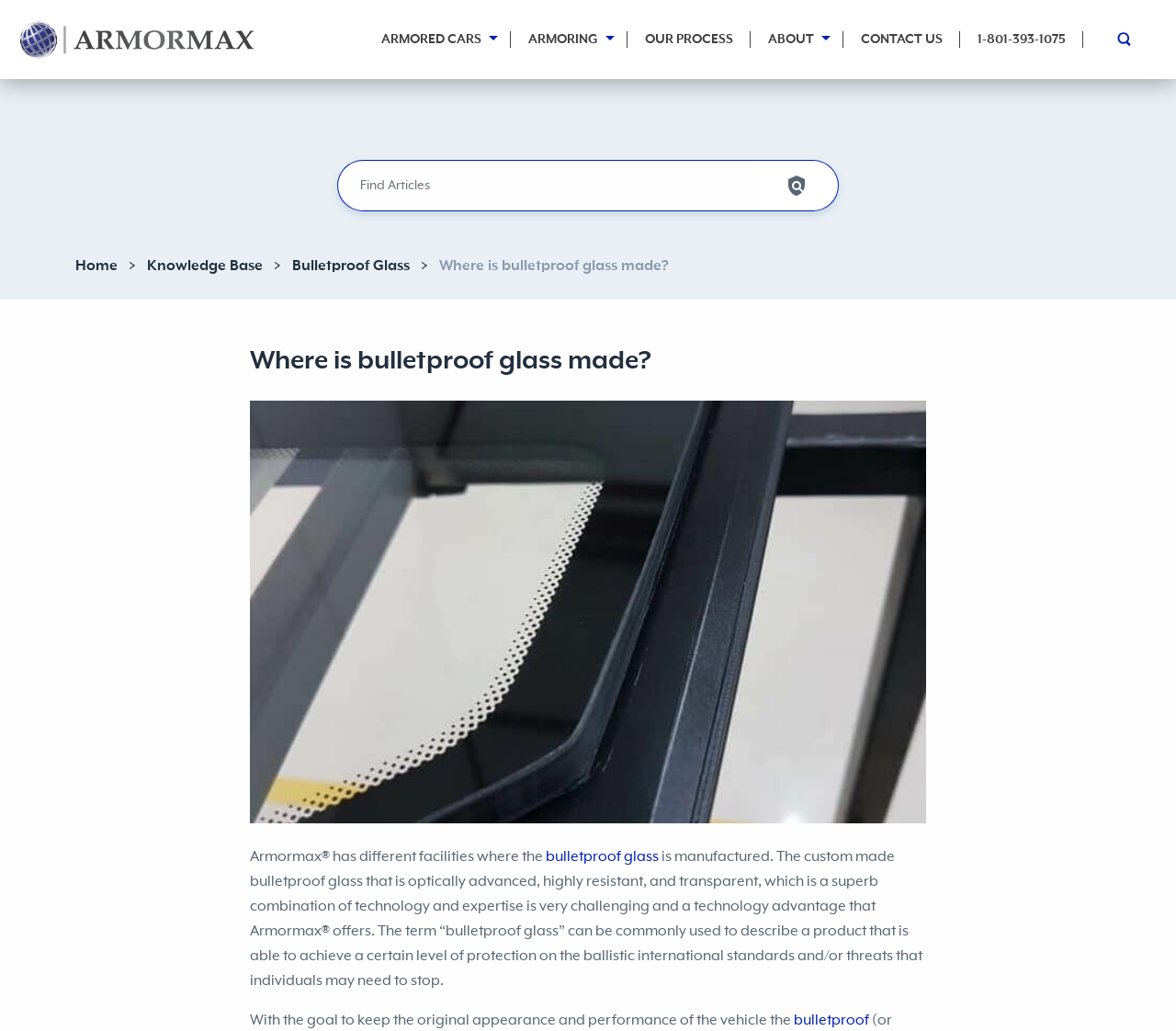Please determine the bounding box of the UI element that matches this description: Bulletproof Glass. The coordinates should be given as (top-left x, top-left y, bottom-right x, bottom-right y), with all values between 0 and 1.

[0.248, 0.25, 0.348, 0.266]